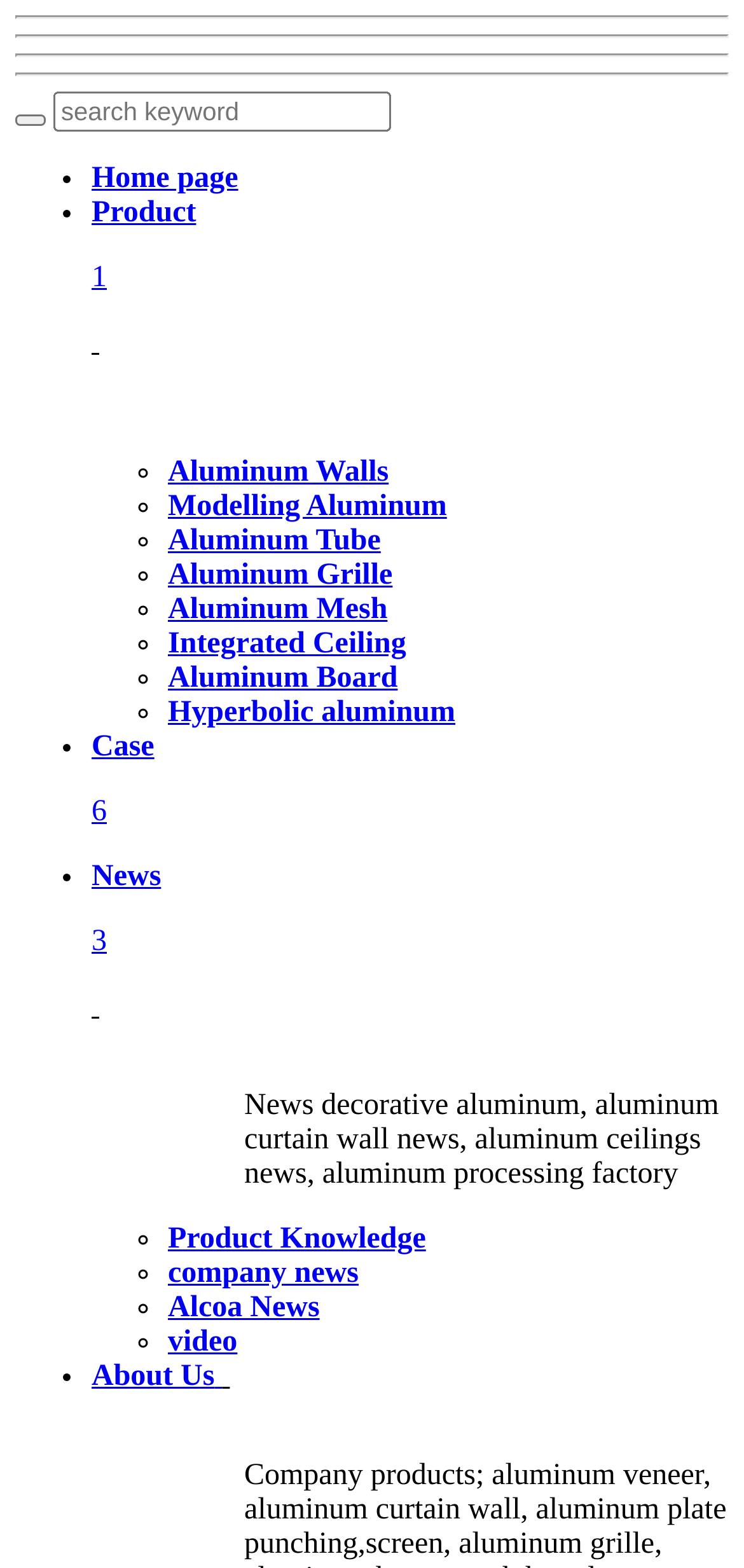How many news categories are listed? Based on the image, give a response in one word or a short phrase.

4